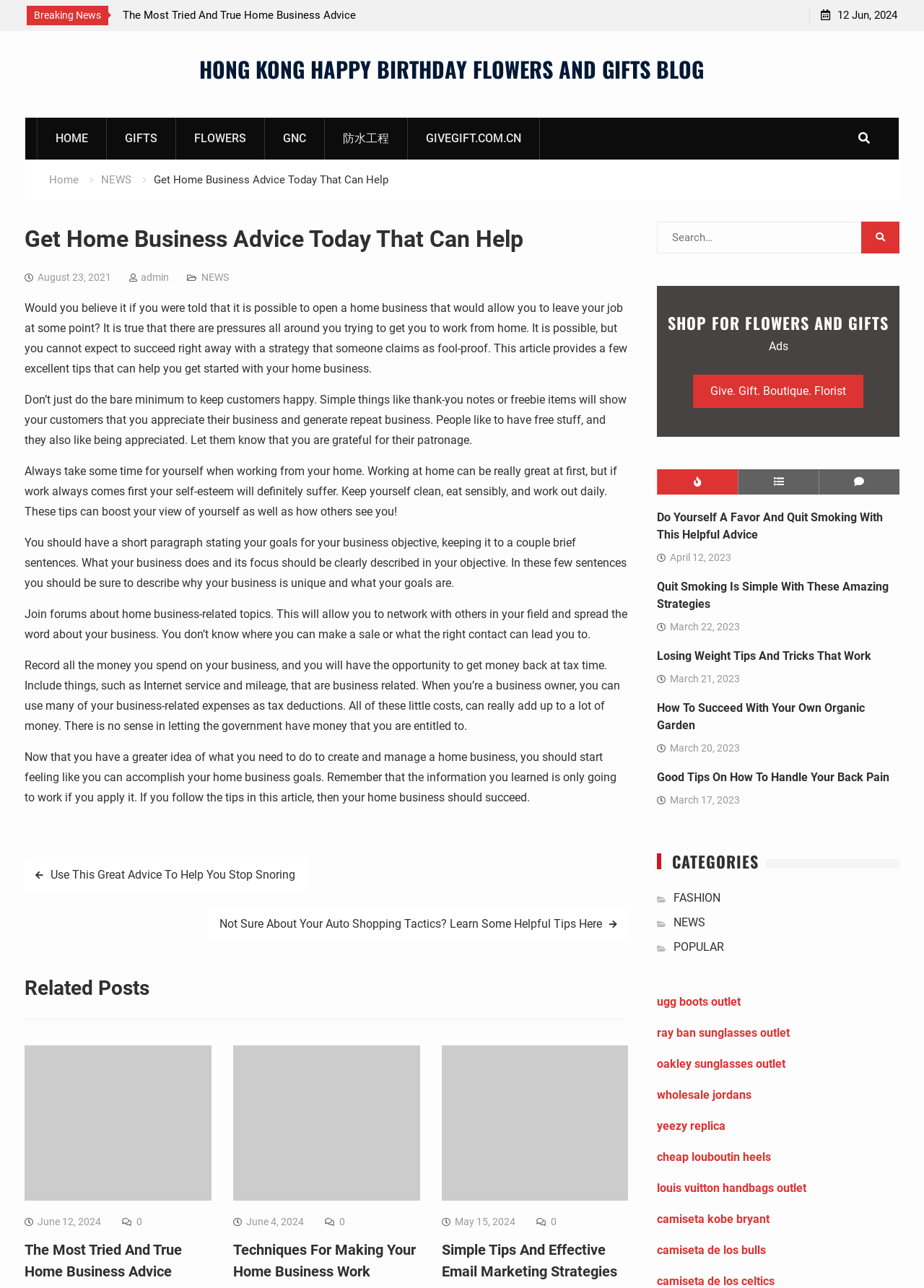Determine the bounding box for the UI element that matches this description: "August 23, 2021August 23, 2021".

[0.041, 0.211, 0.12, 0.22]